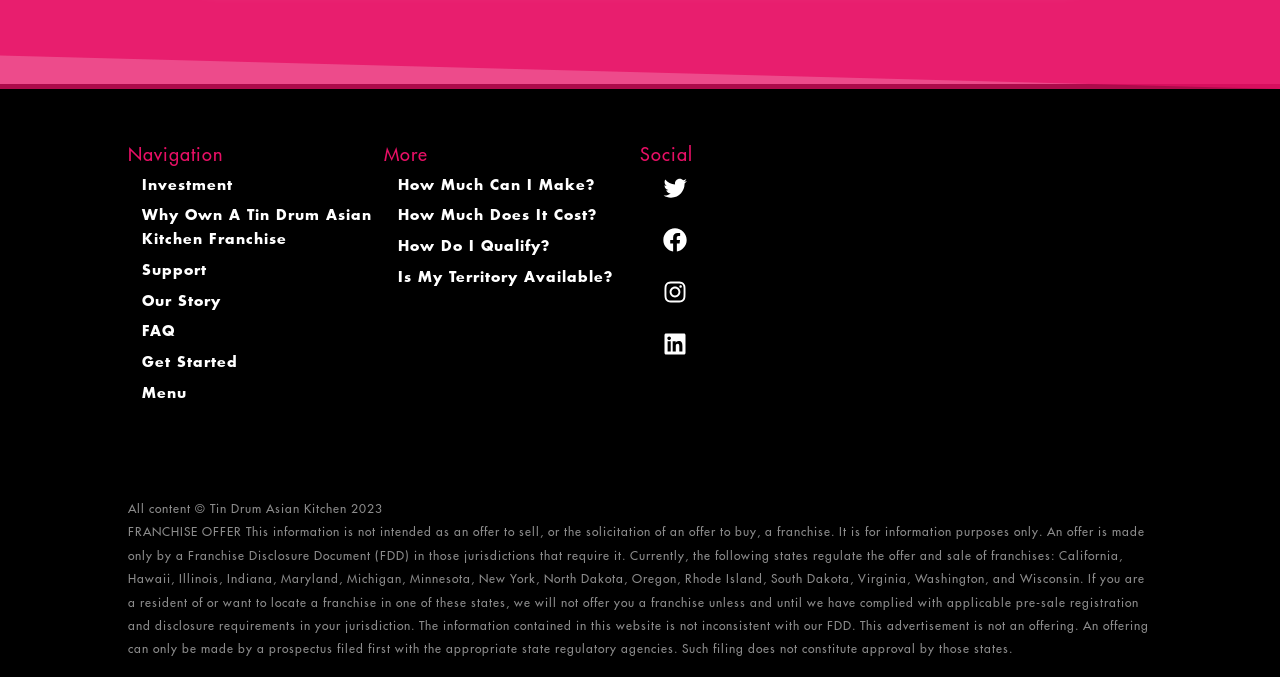Determine the bounding box coordinates of the UI element described below. Use the format (top-left x, top-left y, bottom-right x, bottom-right y) with floating point numbers between 0 and 1: Facebook

[0.511, 0.333, 0.544, 0.374]